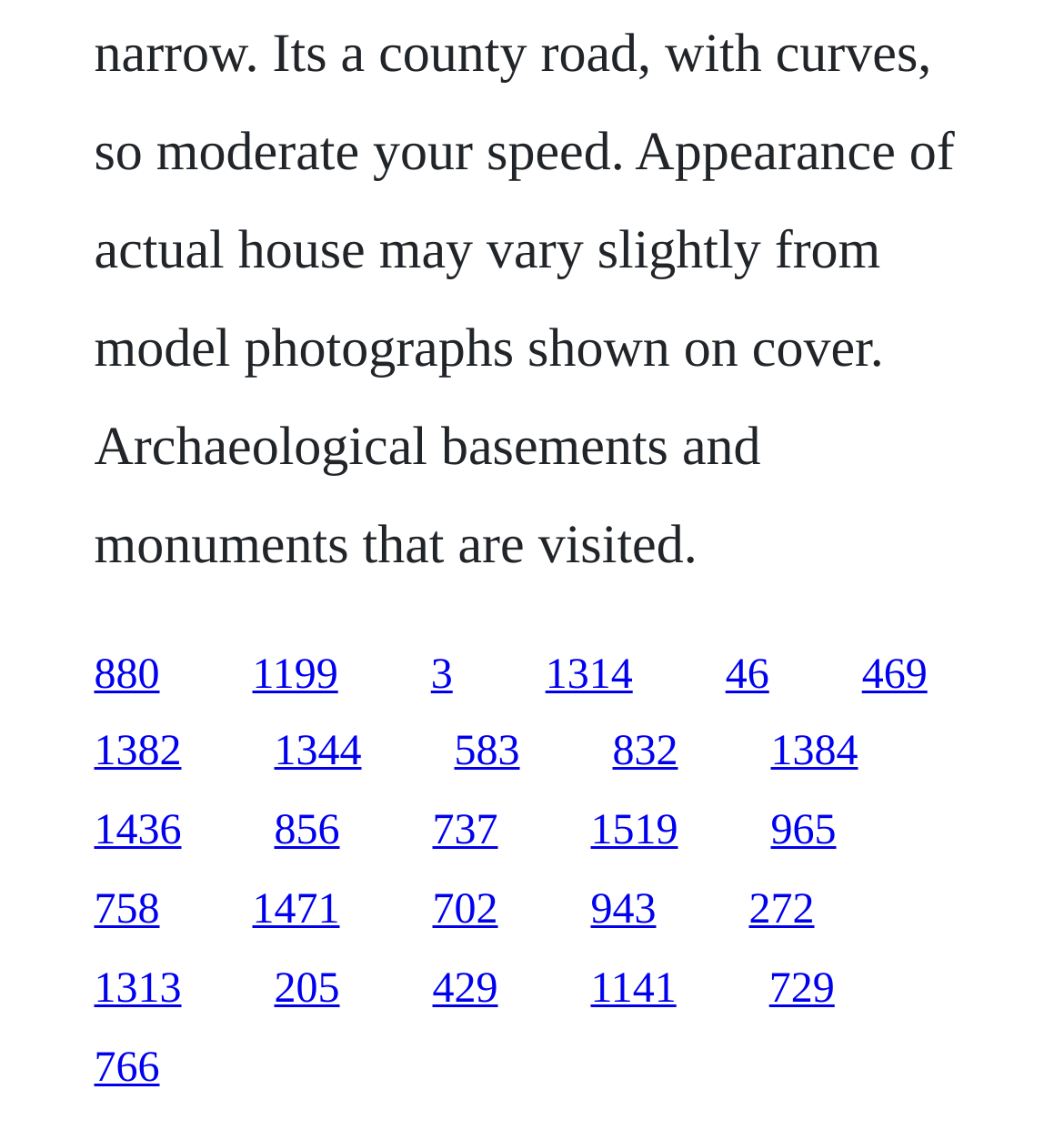Provide a short answer using a single word or phrase for the following question: 
How many links have a bounding box width greater than 0.1?

15